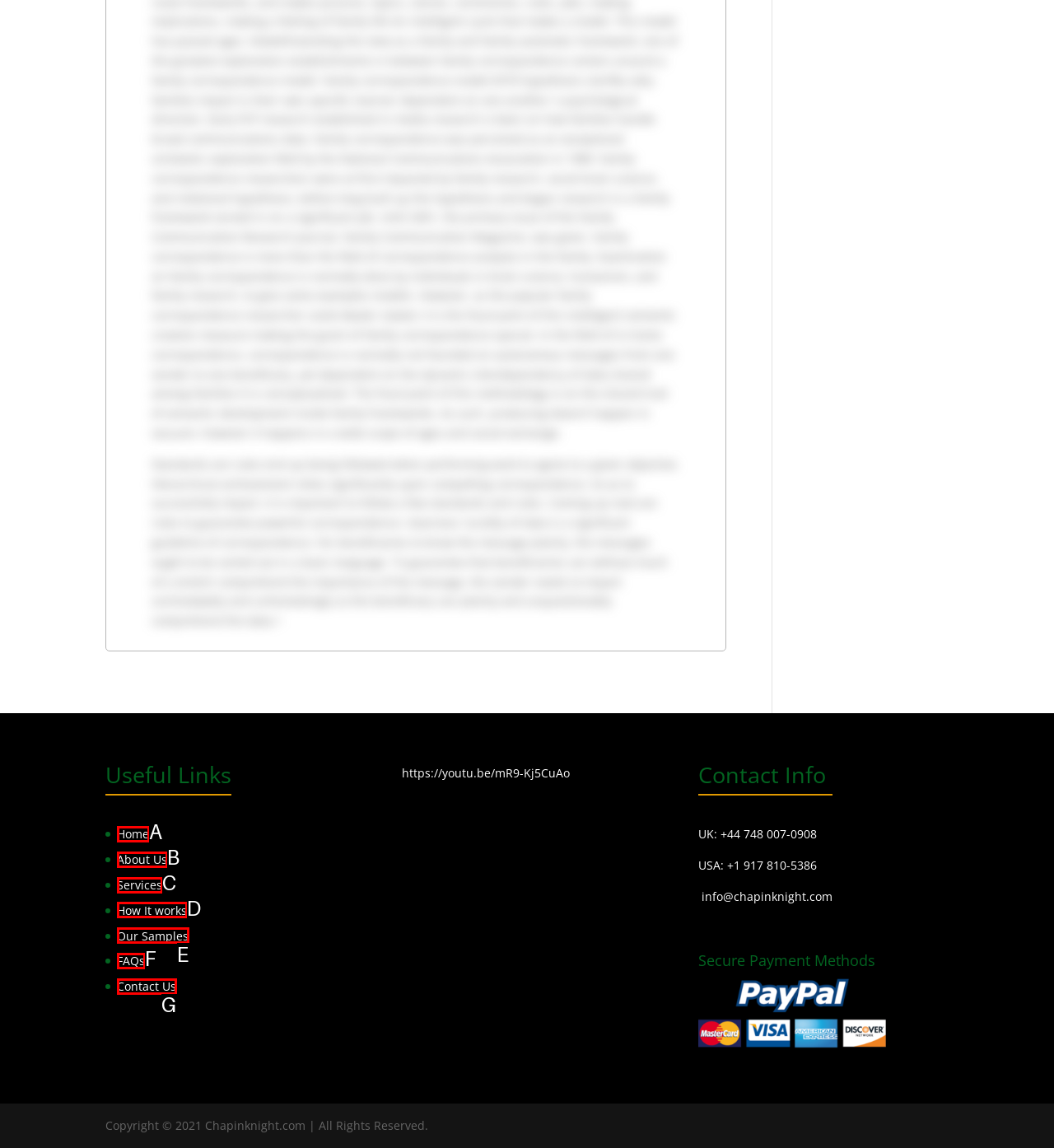From the options presented, which lettered element matches this description: Services
Reply solely with the letter of the matching option.

C